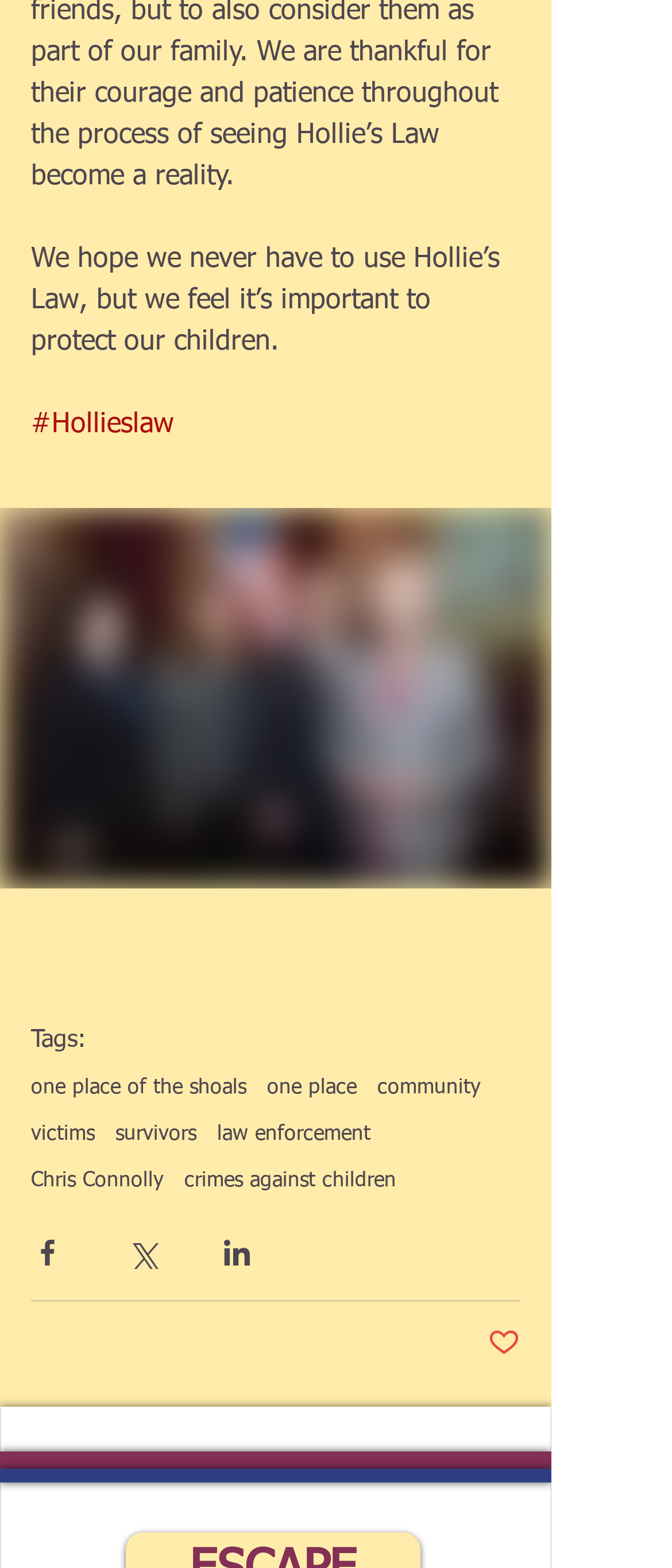Find the bounding box coordinates of the element to click in order to complete this instruction: "Like the post". The bounding box coordinates must be four float numbers between 0 and 1, denoted as [left, top, right, bottom].

[0.726, 0.845, 0.774, 0.87]